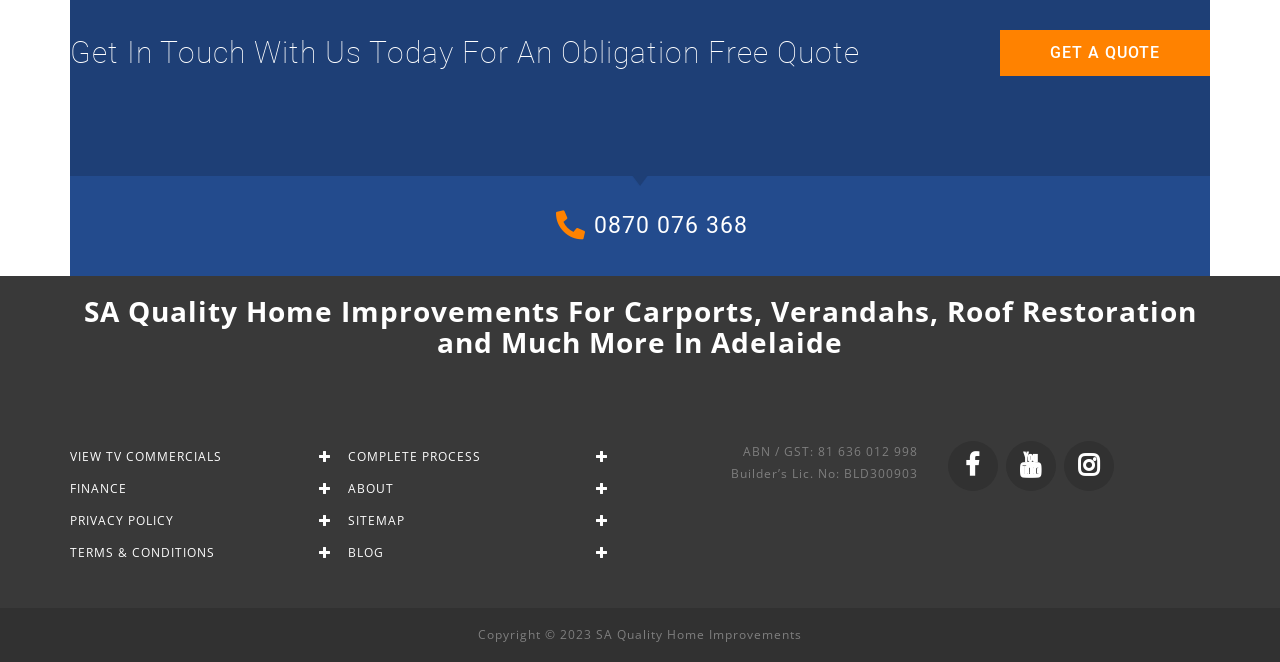Provide a brief response to the question below using one word or phrase:
What is the phone number to get a quote?

0870 076 368